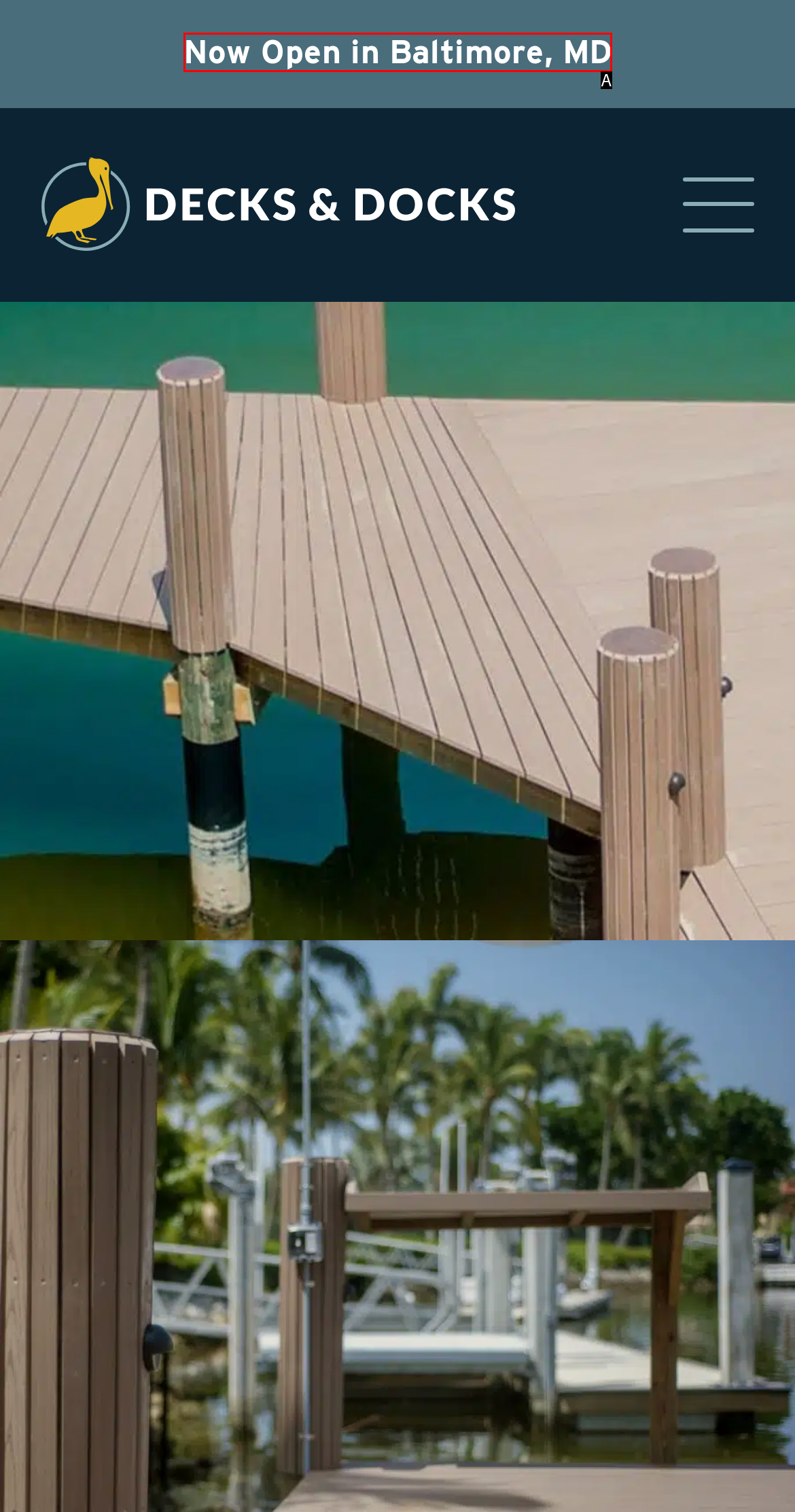Which lettered option matches the following description: Now Open in Baltimore, MD
Provide the letter of the matching option directly.

A